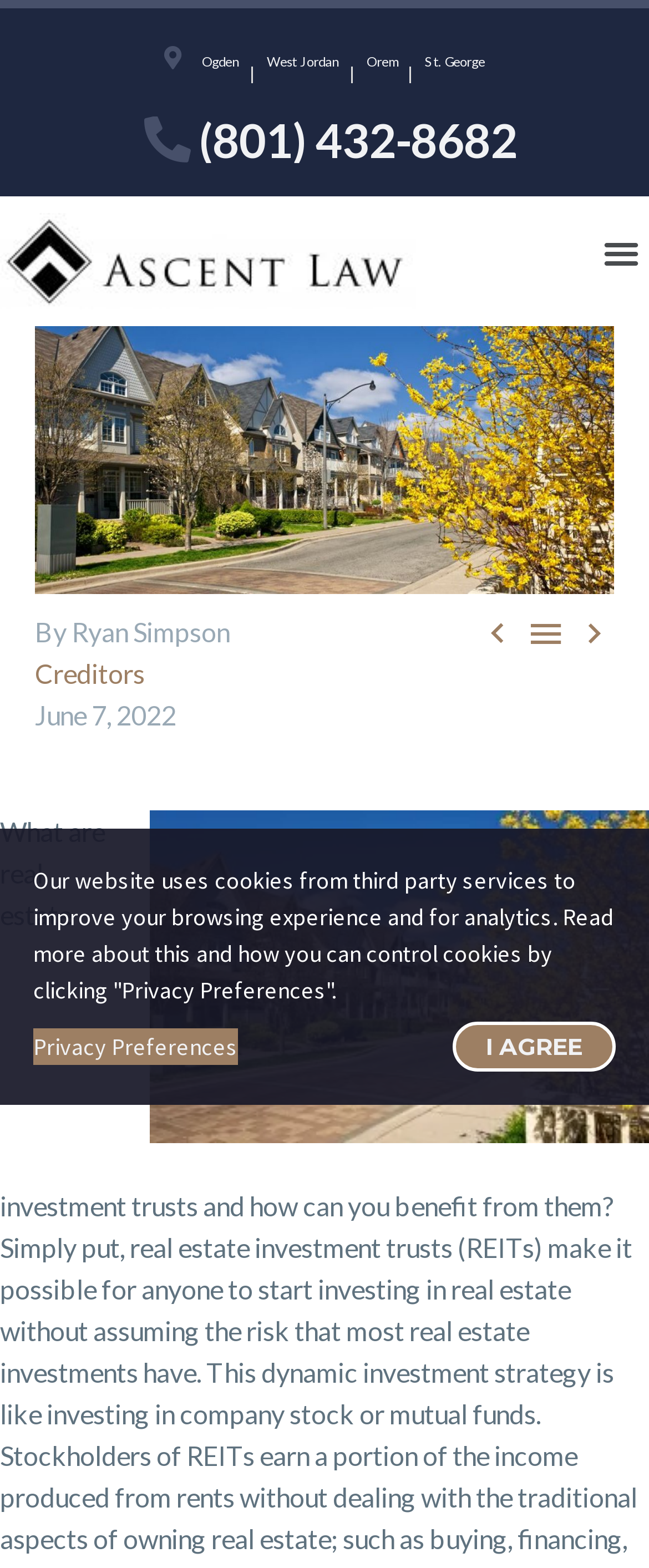Given the webpage screenshot and the description, determine the bounding box coordinates (top-left x, top-left y, bottom-right x, bottom-right y) that define the location of the UI element matching this description: Menu

[0.915, 0.144, 1.0, 0.179]